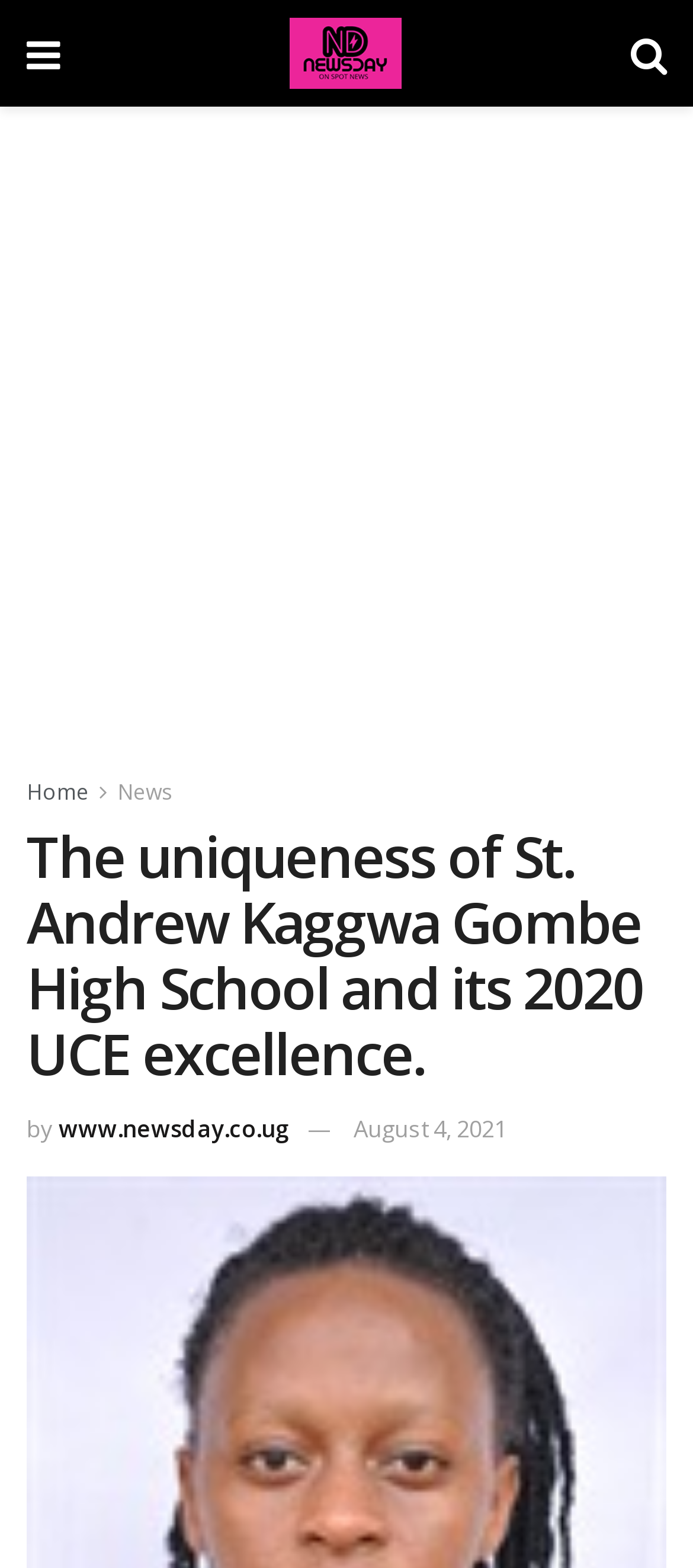Based on what you see in the screenshot, provide a thorough answer to this question: What is the name of the high school?

From the main heading, we can see that the webpage is talking about the uniqueness of St. Andrew Kaggwa Gombe High School and its 2020 UCE excellence.